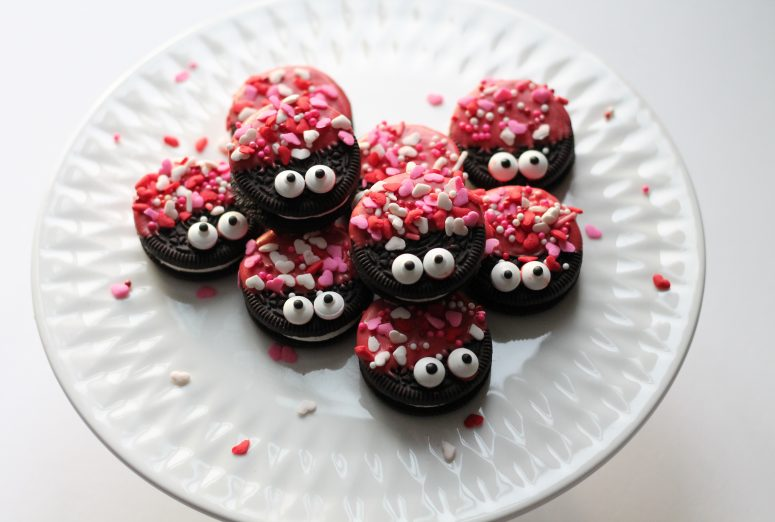Provide a thorough description of the image.

This delightful image features a plate of creatively decorated cookies that resemble adorable love bugs, perfect for celebrating Valentine's Day. The cookies, primarily made with chocolate sandwich cookies, are topped with vibrant pink frosting and a sprinkle of heart-shaped candies, adding a festive touch. Each cookie is adorned with large candy eyes, giving them a whimsical and playful appearance. Arranged artfully, these treats are ideal for school parties, playdates, or simply to brighten a child's day. The overall presentation exudes a cheerful and inviting atmosphere, making it a charming addition to any Valentine's celebration.